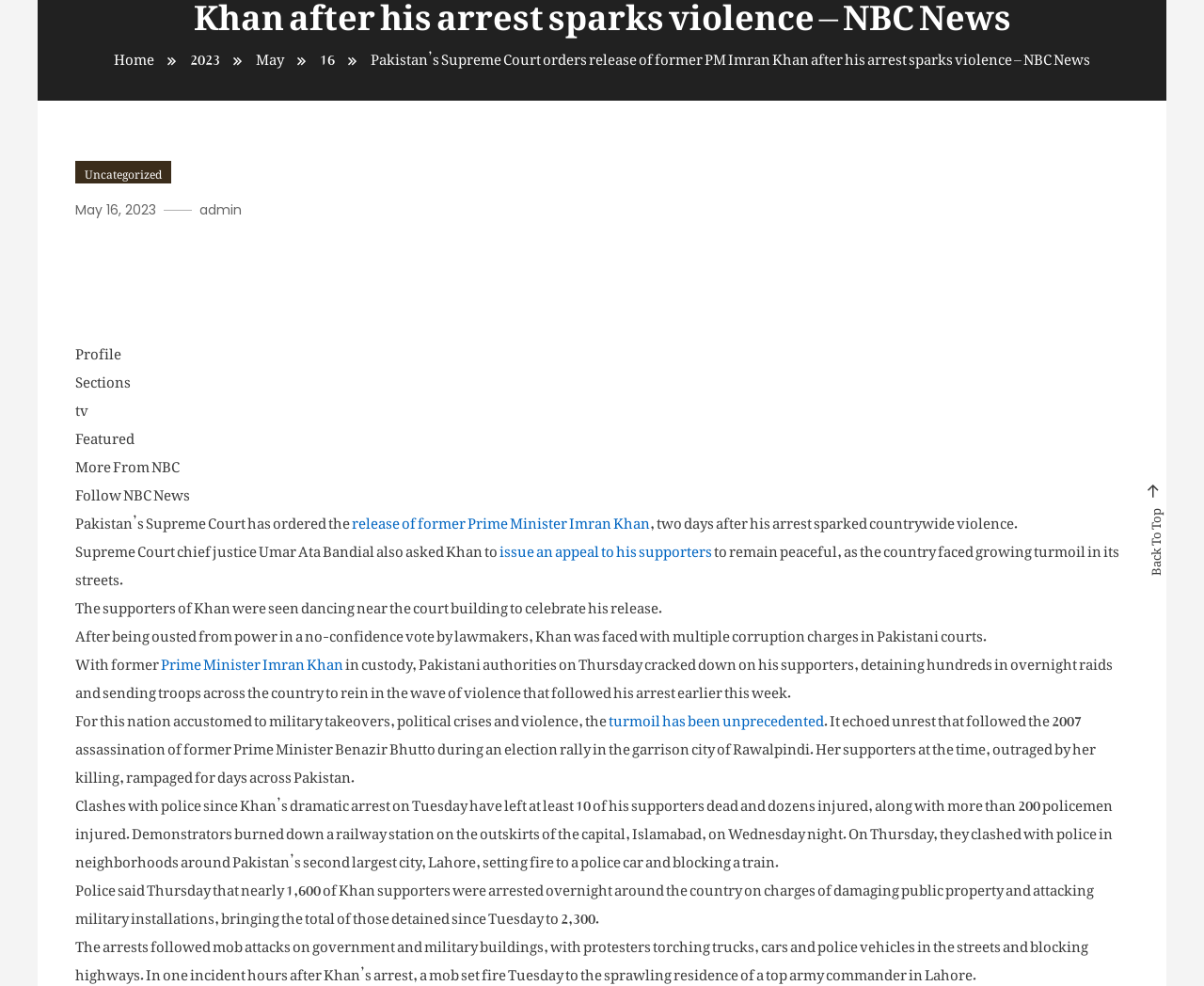Please find the bounding box coordinates (top-left x, top-left y, bottom-right x, bottom-right y) in the screenshot for the UI element described as follows: Uncategorized

[0.062, 0.163, 0.142, 0.186]